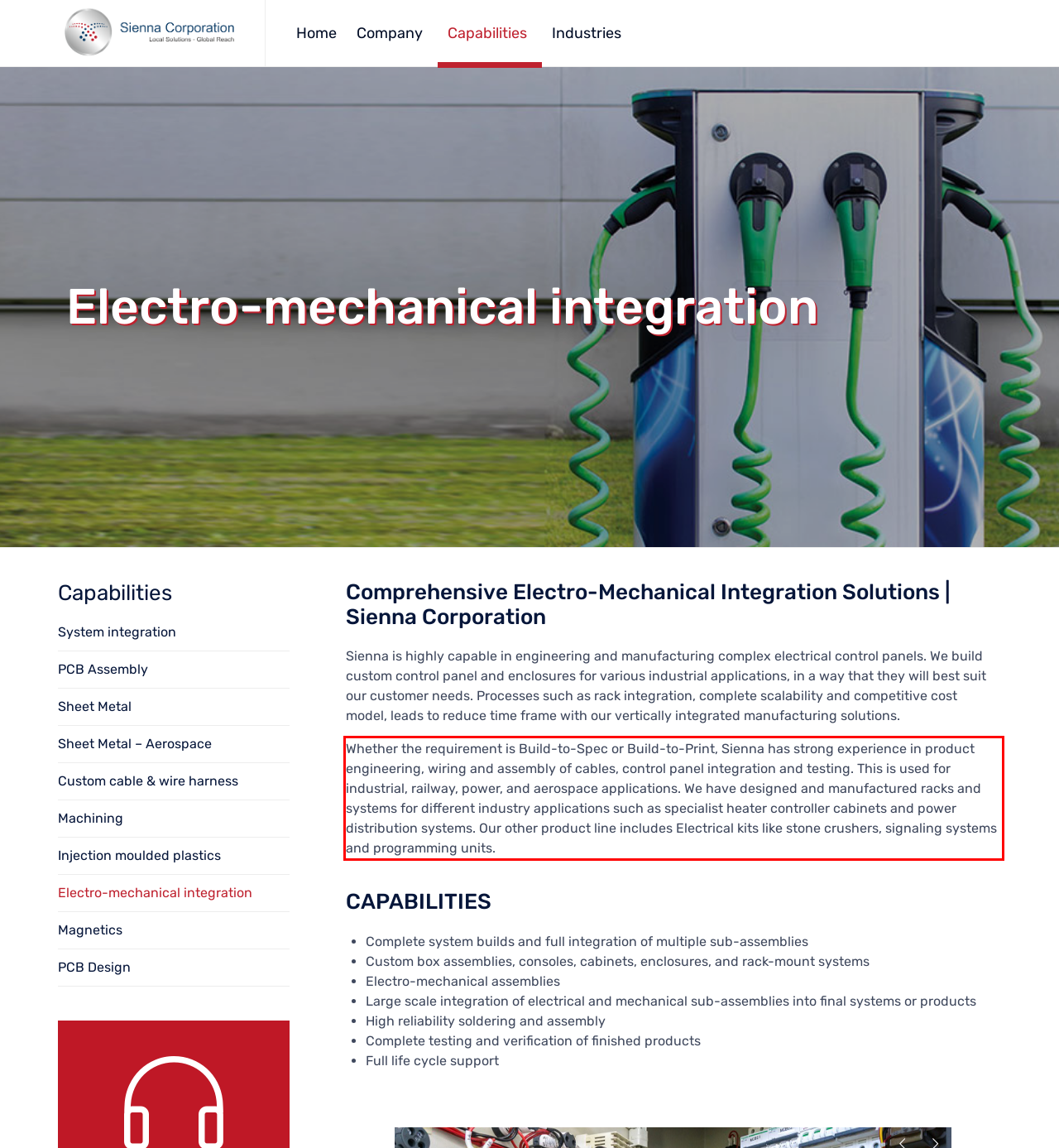There is a UI element on the webpage screenshot marked by a red bounding box. Extract and generate the text content from within this red box.

Whether the requirement is Build-to-Spec or Build-to-Print, Sienna has strong experience in product engineering, wiring and assembly of cables, control panel integration and testing. This is used for industrial, railway, power, and aerospace applications. We have designed and manufactured racks and systems for different industry applications such as specialist heater controller cabinets and power distribution systems. Our other product line includes Electrical kits like stone crushers, signaling systems and programming units.